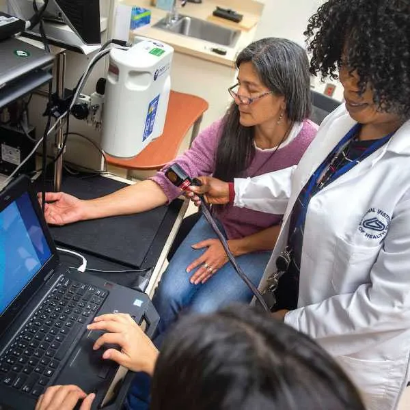What is displayed on the laptop screen?
Using the visual information, reply with a single word or short phrase.

Data related to stimulation